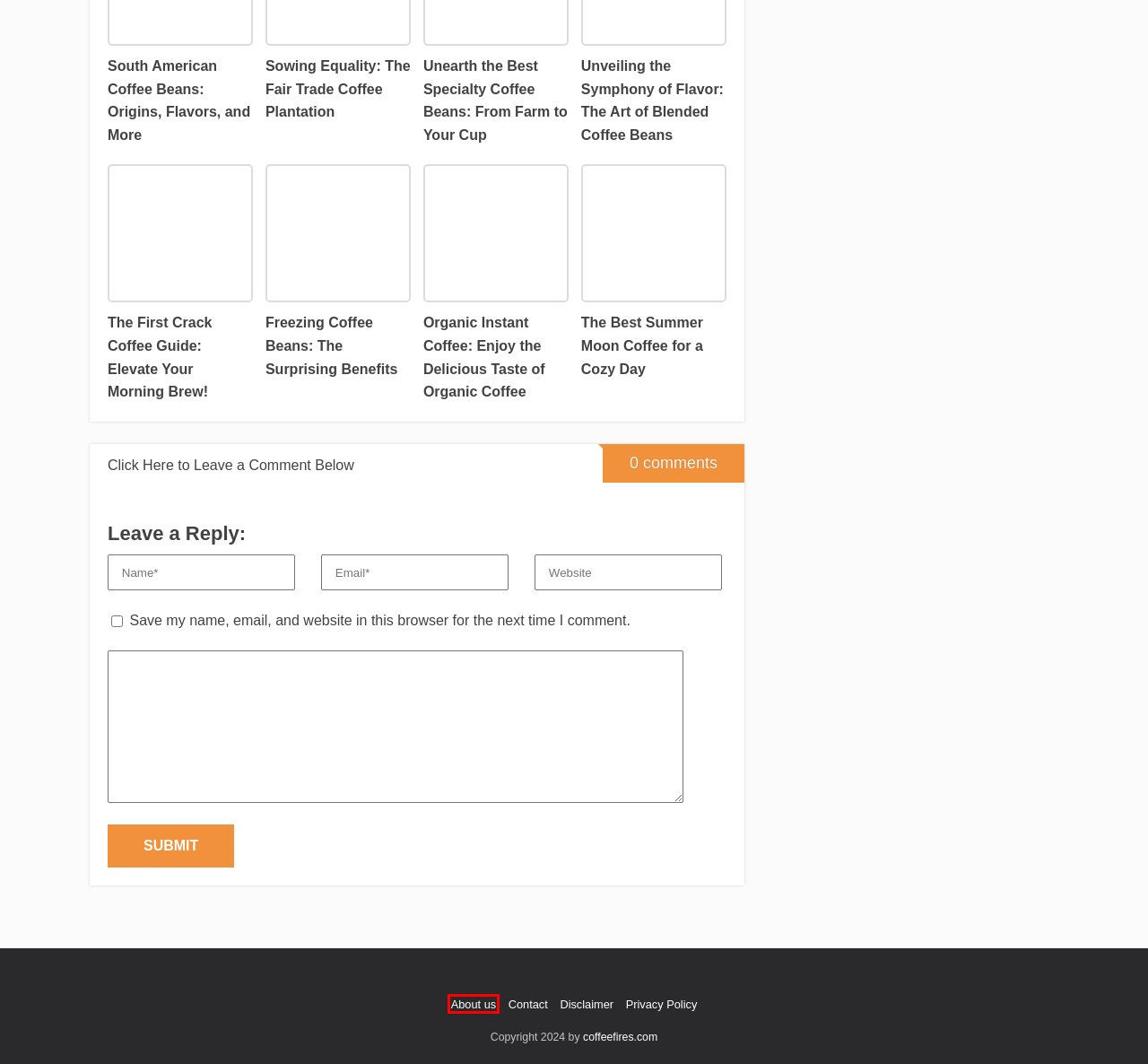You are given a webpage screenshot where a red bounding box highlights an element. Determine the most fitting webpage description for the new page that loads after clicking the element within the red bounding box. Here are the candidates:
A. Freezing Coffee Beans: Unlocking the True Potential
B. Best Summer Moon Coffee - Coffee Fires
C. Disclaimer - Coffee Fires
D. Organic Instant Coffee: Get Your Morning Boost Now!
E. About us - Coffee Fires
F. Coffee Drinks Archives - Coffee Fires
G. First Crack Coffee: Brewing Perfection in a Single Sip!
H. Privacy Policy - Coffee Fires

E